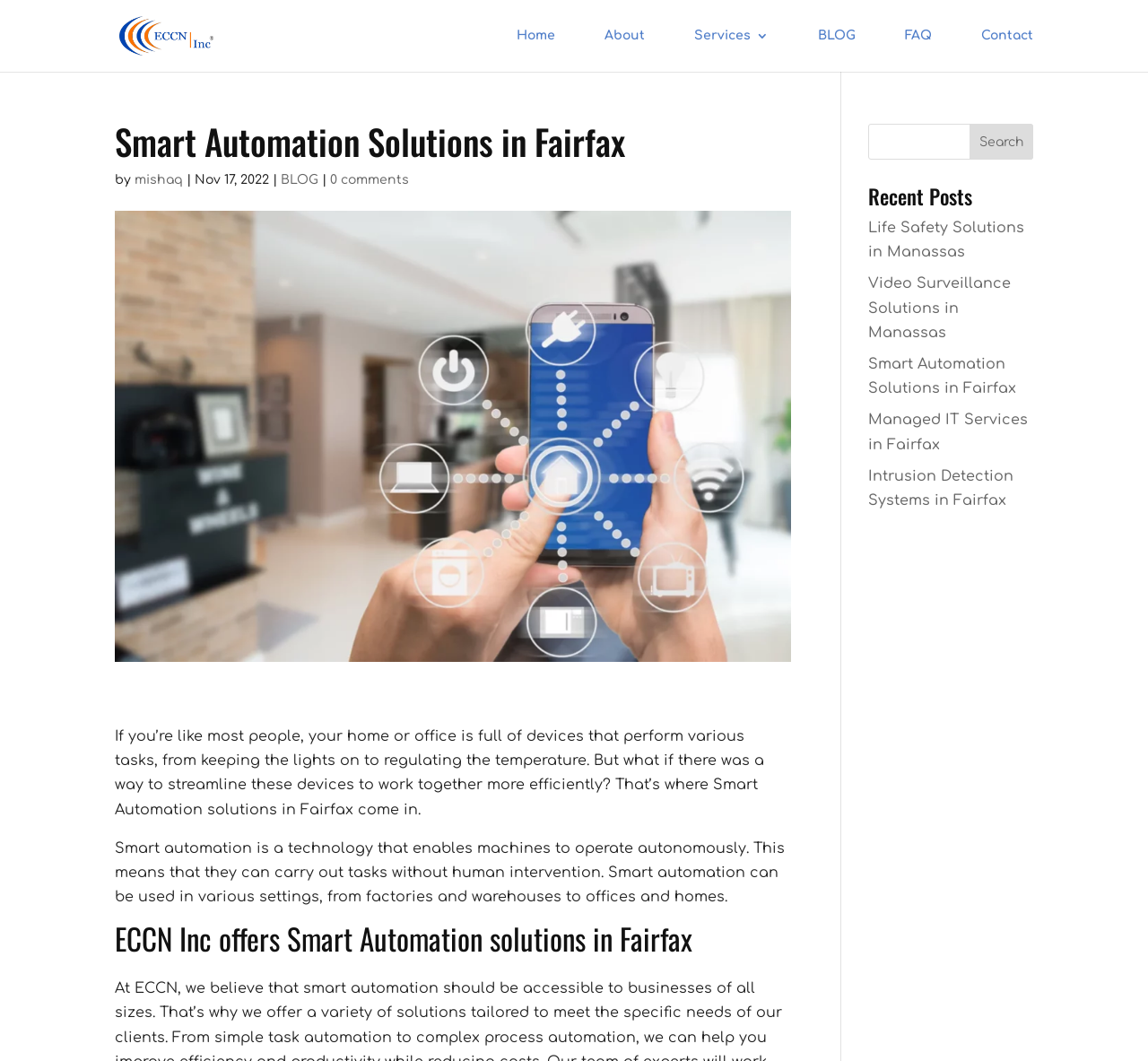Please determine the bounding box coordinates of the element to click on in order to accomplish the following task: "Search for a term". Ensure the coordinates are four float numbers ranging from 0 to 1, i.e., [left, top, right, bottom].

[0.756, 0.117, 0.9, 0.15]